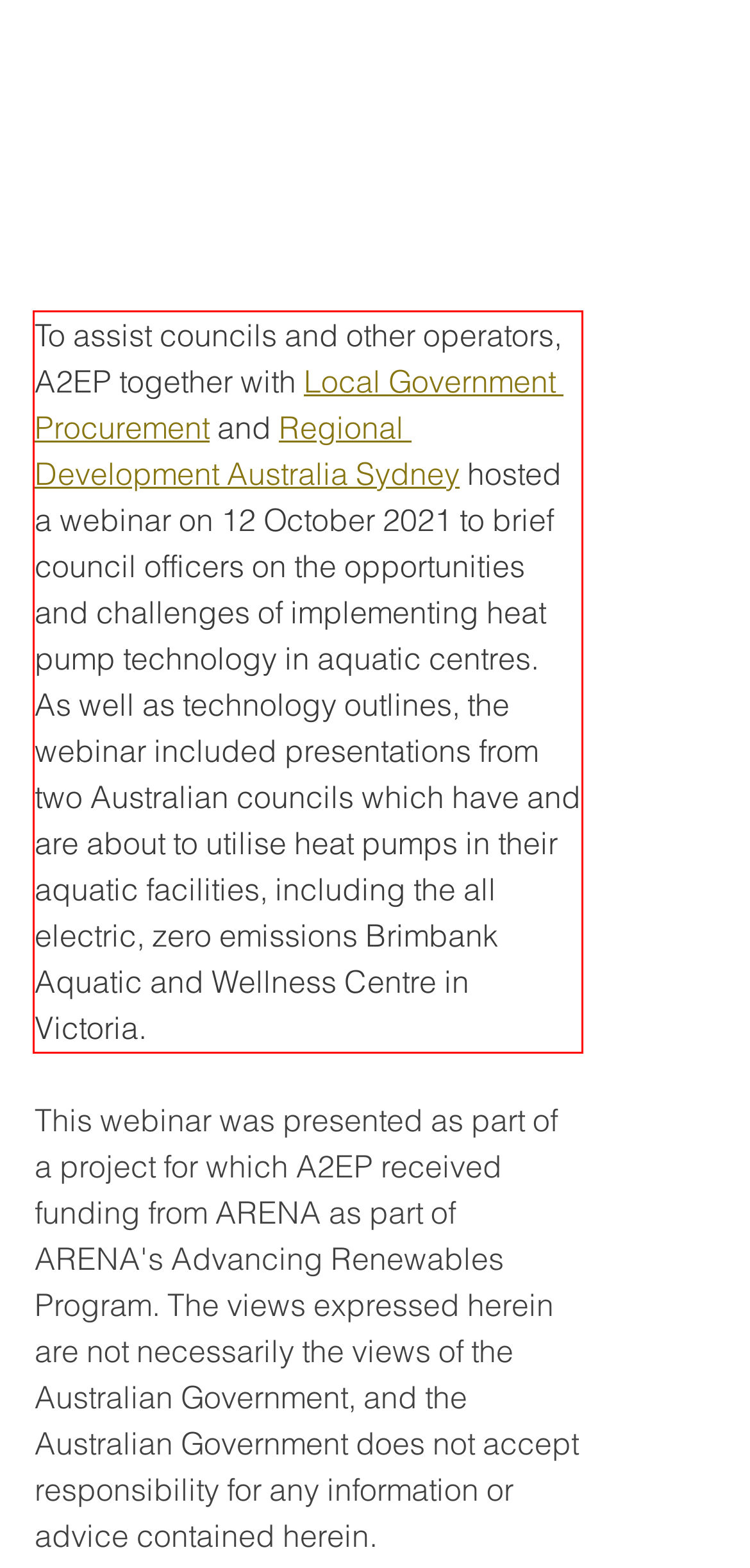Within the screenshot of the webpage, there is a red rectangle. Please recognize and generate the text content inside this red bounding box.

To assist councils and other operators, A2EP together with Local Government Procurement and Regional Development Australia Sydney hosted a webinar on 12 October 2021 to brief council officers on the opportunities and challenges of implementing heat pump technology in aquatic centres. As well as technology outlines, the webinar included presentations from two Australian councils which have and are about to utilise heat pumps in their aquatic facilities, including the all electric, zero emissions Brimbank Aquatic and Wellness Centre in Victoria.